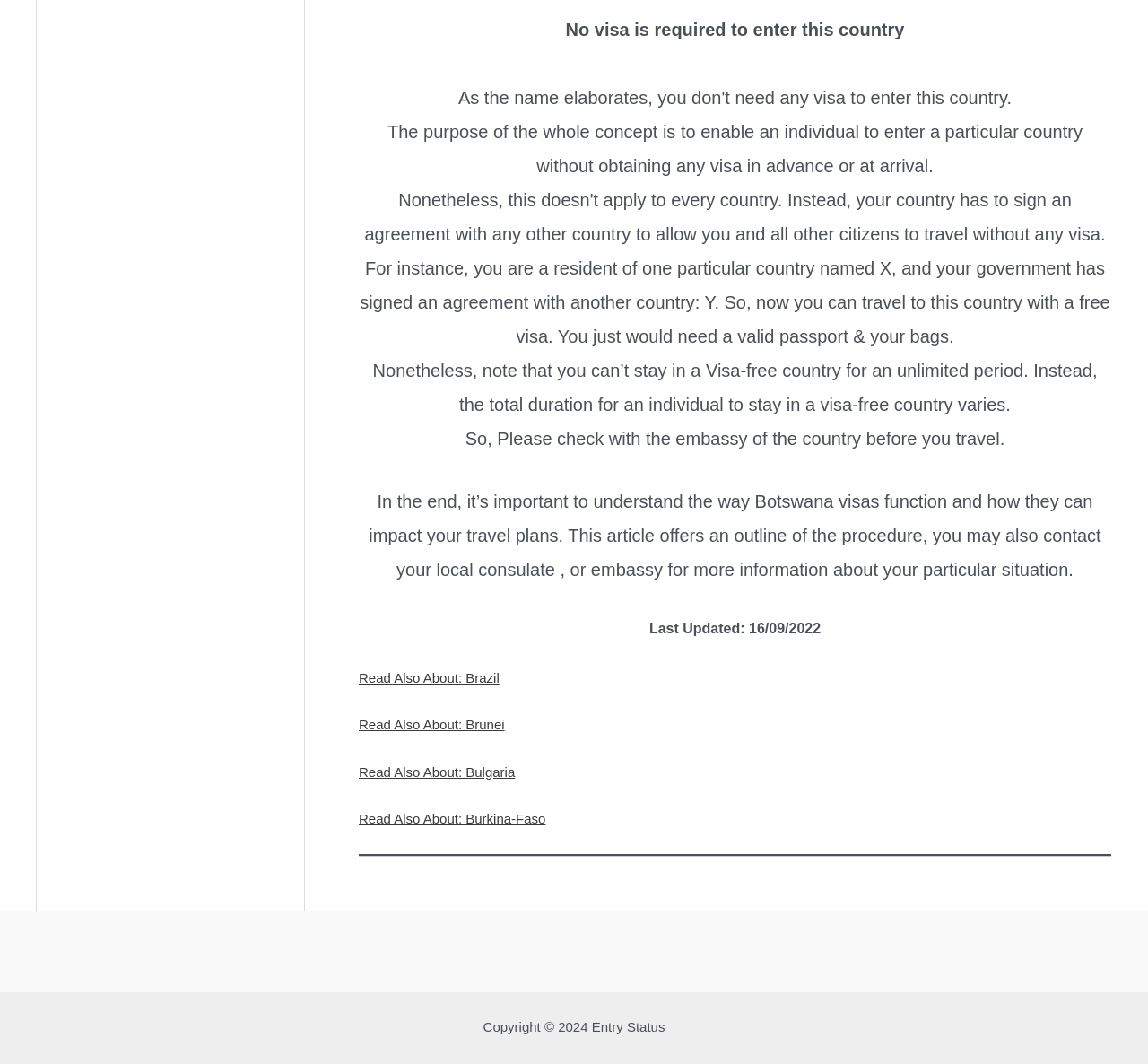What is the purpose of visa-free travel?
From the image, respond using a single word or phrase.

To enable individual to enter a country without obtaining a visa